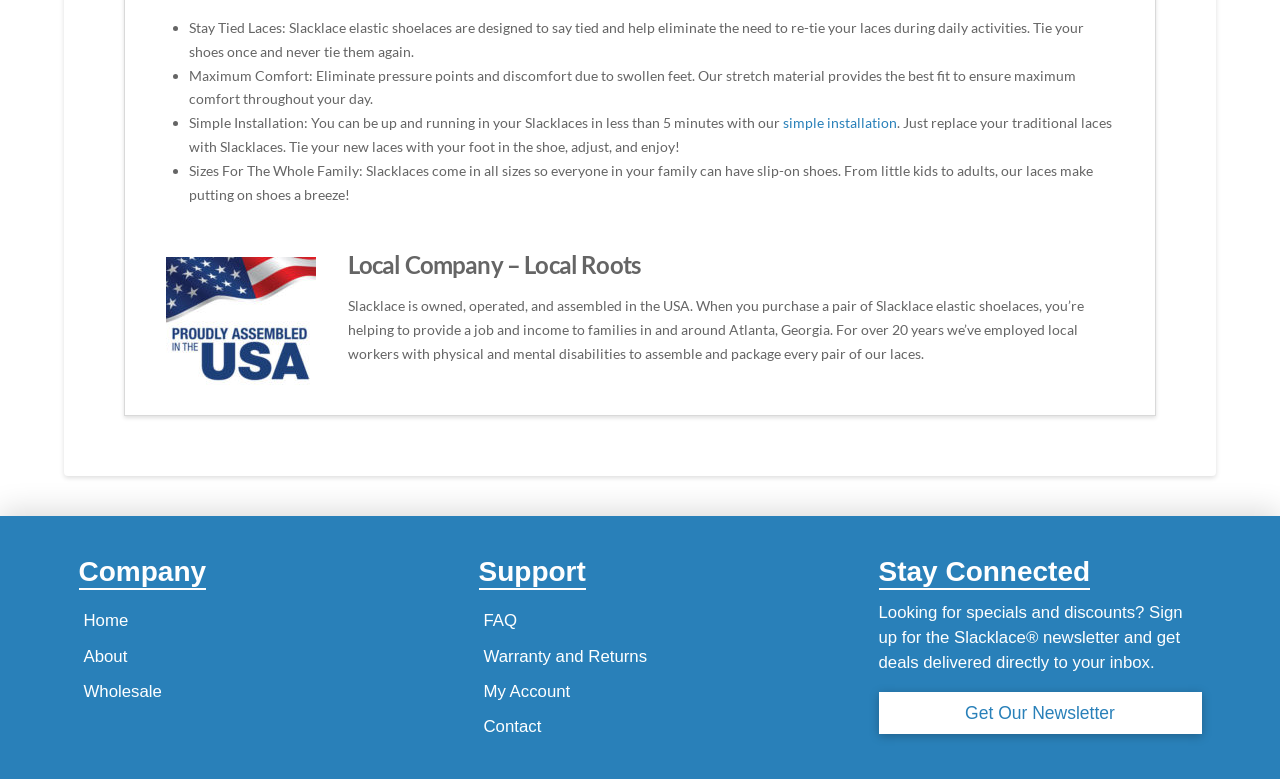Can you find the bounding box coordinates of the area I should click to execute the following instruction: "Get the newsletter"?

[0.754, 0.902, 0.871, 0.928]